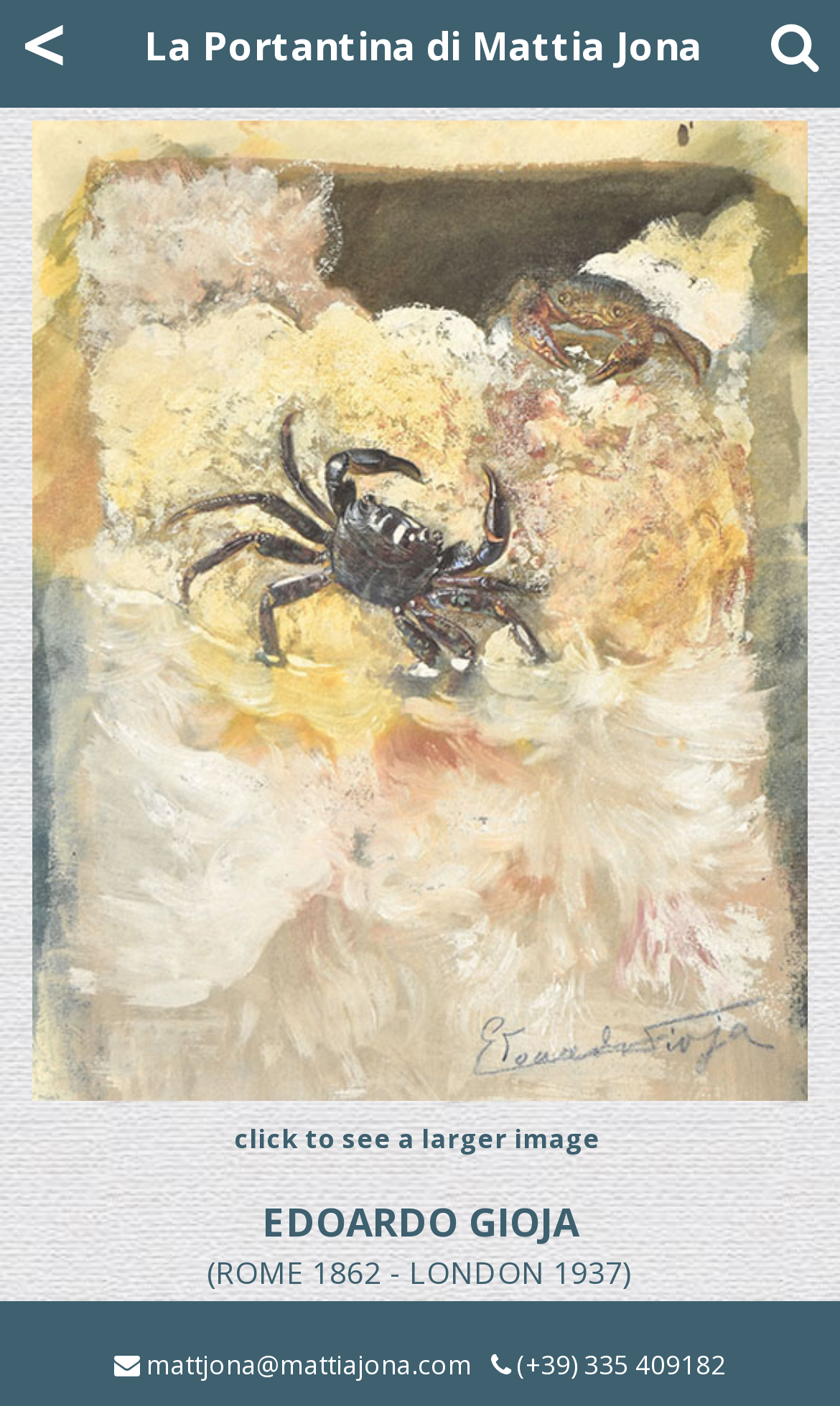Answer the question in one word or a short phrase:
What is the medium of the artwork?

Not specified